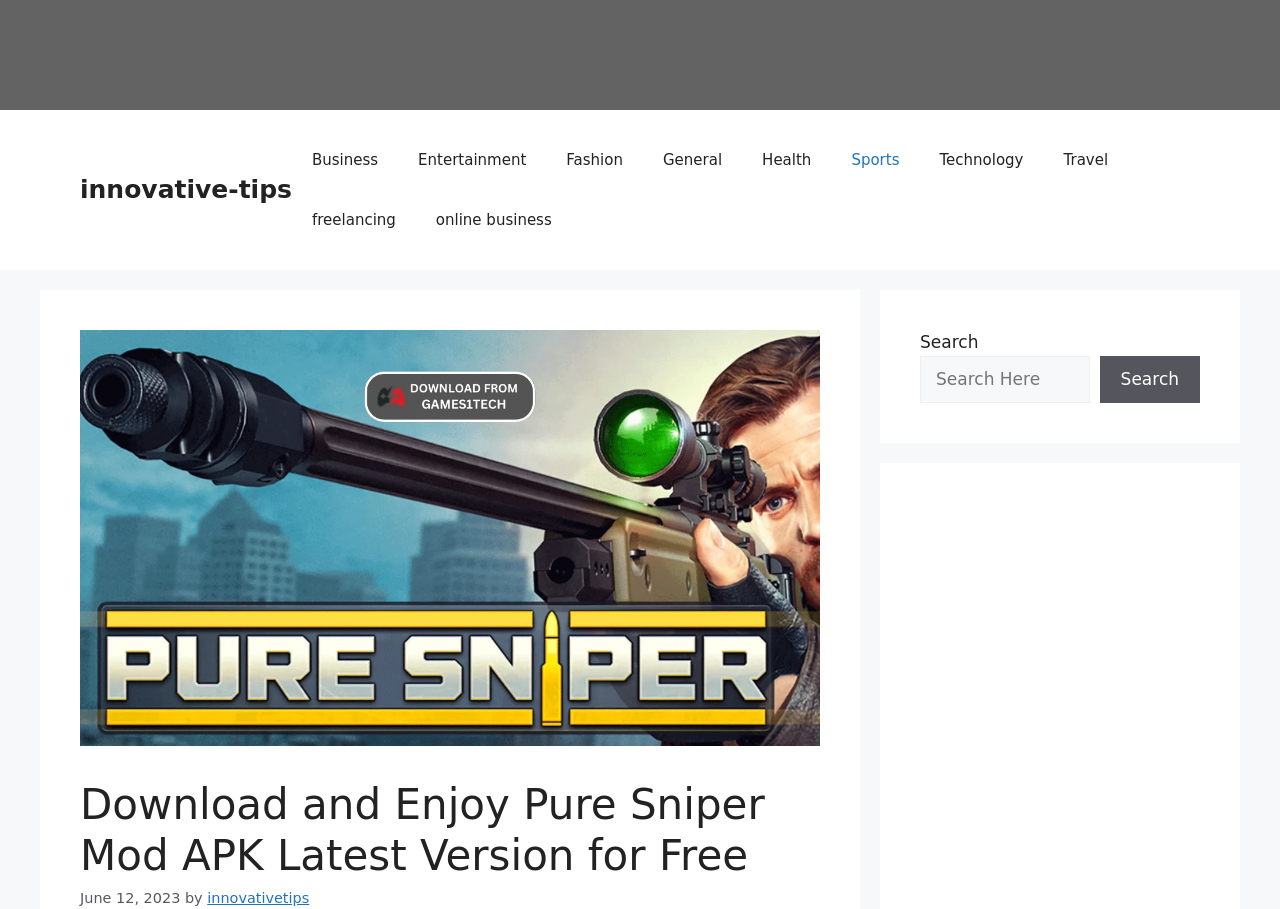Could you specify the bounding box coordinates for the clickable section to complete the following instruction: "visit the innovativetips website"?

[0.162, 0.979, 0.242, 0.997]